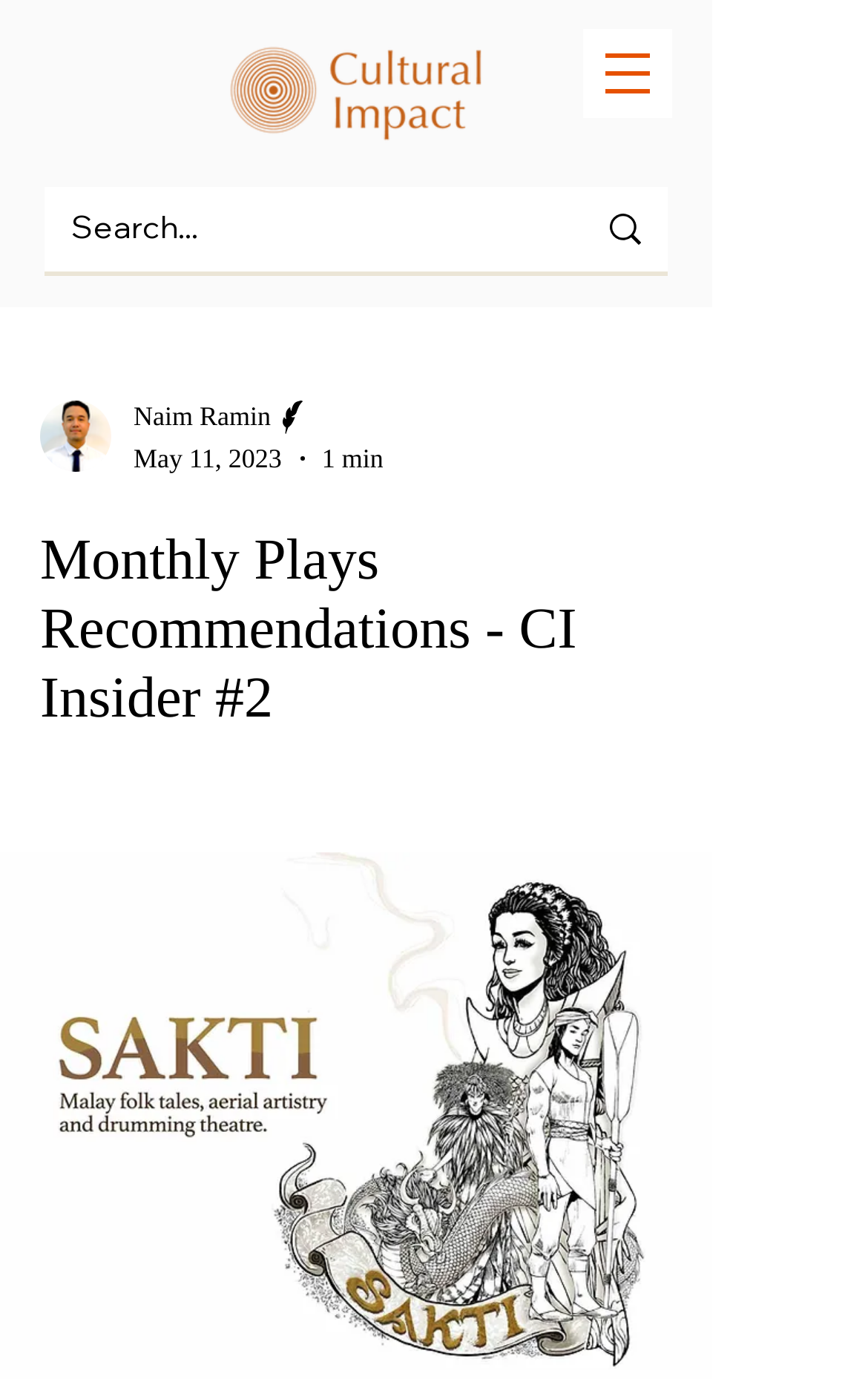Extract the main title from the webpage and generate its text.

Monthly Plays Recommendations - CI Insider #2